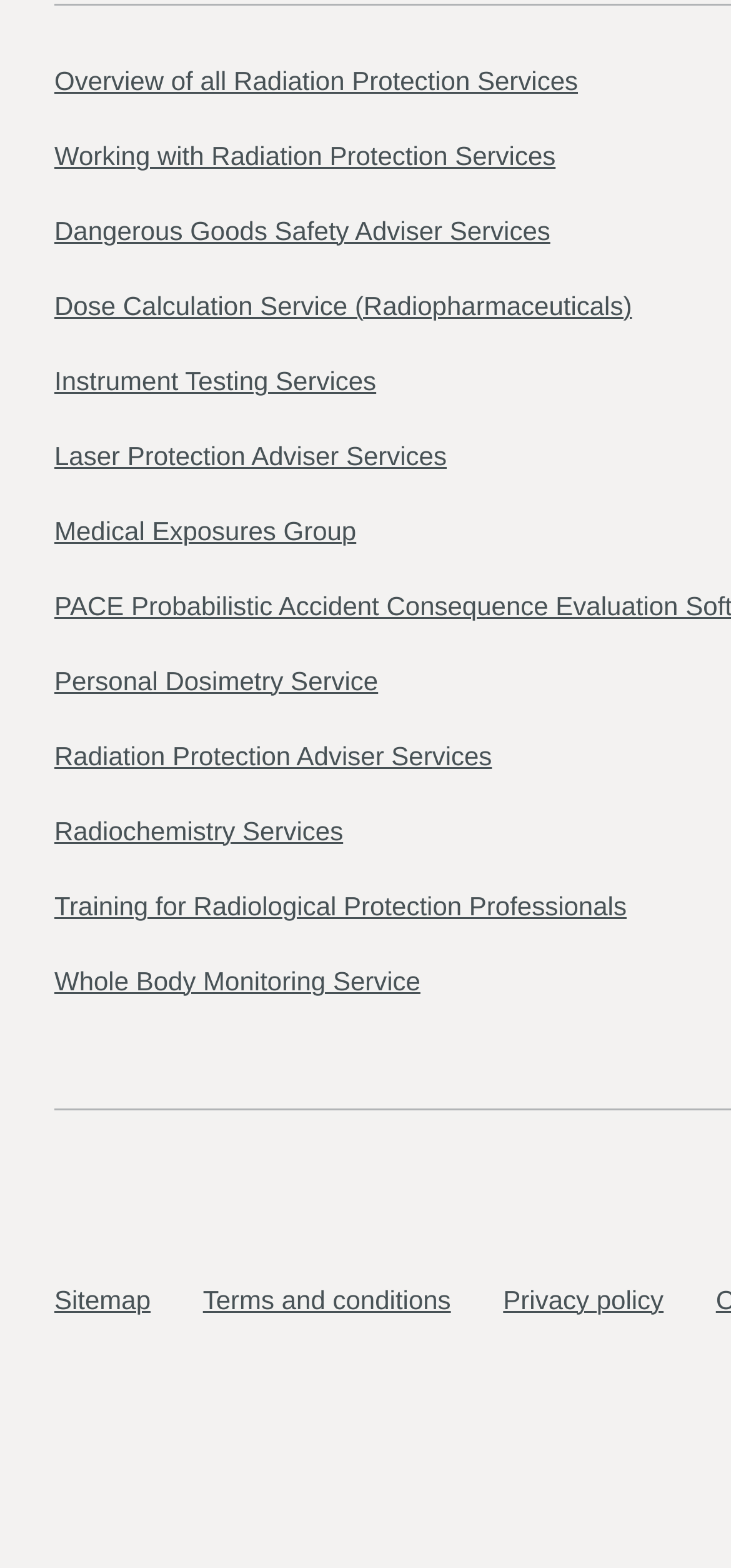Using the provided description Dose Calculation Service (Radiopharmaceuticals), find the bounding box coordinates for the UI element. Provide the coordinates in (top-left x, top-left y, bottom-right x, bottom-right y) format, ensuring all values are between 0 and 1.

[0.074, 0.185, 0.864, 0.204]